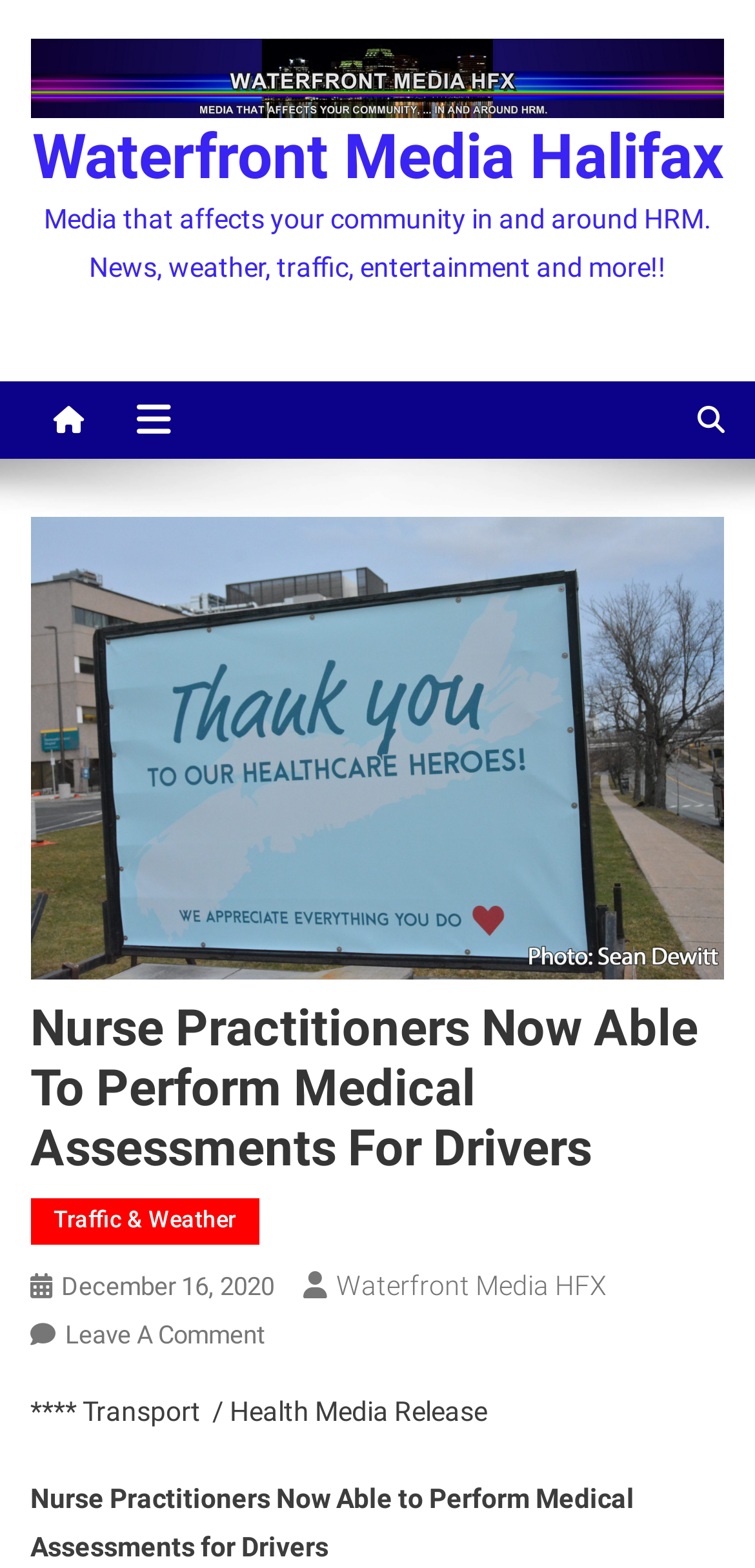Write an elaborate caption that captures the essence of the webpage.

The webpage appears to be a news article page from Waterfront Media Halifax. At the top, there is a logo of Waterfront Media Halifax, accompanied by a link to the website. Below the logo, there is a brief description of the media outlet, stating that it provides news, weather, traffic, entertainment, and more for the Halifax Regional Municipality (HRM) area.

On the top-right corner, there are three social media links, represented by icons. On the left side of the page, there is a header section that contains the title of the news article, "Nurse Practitioners Now Able To Perform Medical Assessments For Drivers". Below the title, there are links to related topics, including "Traffic & Weather" and the date of the article, "December 16, 2020". There is also a link to the website's homepage, "Waterfront Media HFX", and a link to leave a comment on the article.

The main content of the article is divided into two sections. The first section has a heading that repeats the title of the article, and the second section has a subheading that indicates it is a media release related to transport and health. The article's text is not explicitly mentioned in the accessibility tree, but it is likely to be a detailed report on the topic of nurse practitioners performing medical assessments for drivers.